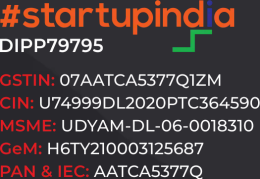How many identifiers are listed?
Could you please answer the question thoroughly and with as much detail as possible?

There are six specific identifiers listed below the '#startupindia' hashtag, including DIPP, Gstin, CIN, MSME, GeM, and PAN & IEC. These identifiers suggest that the entity is officially registered and compliant with various regulatory requirements in India.